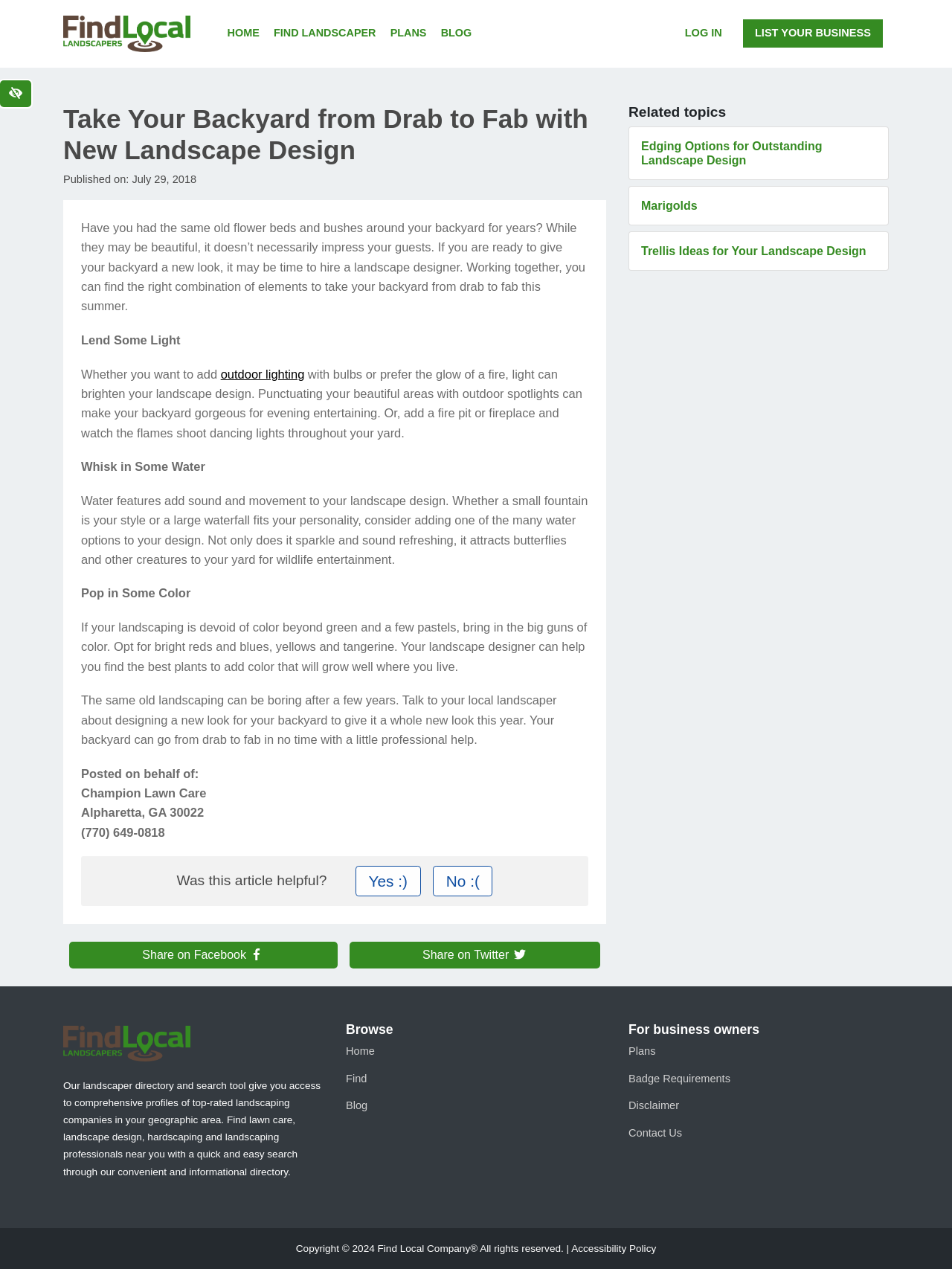Determine the bounding box coordinates of the clickable region to carry out the instruction: "Read the article about taking your backyard from drab to fab".

[0.066, 0.081, 0.637, 0.728]